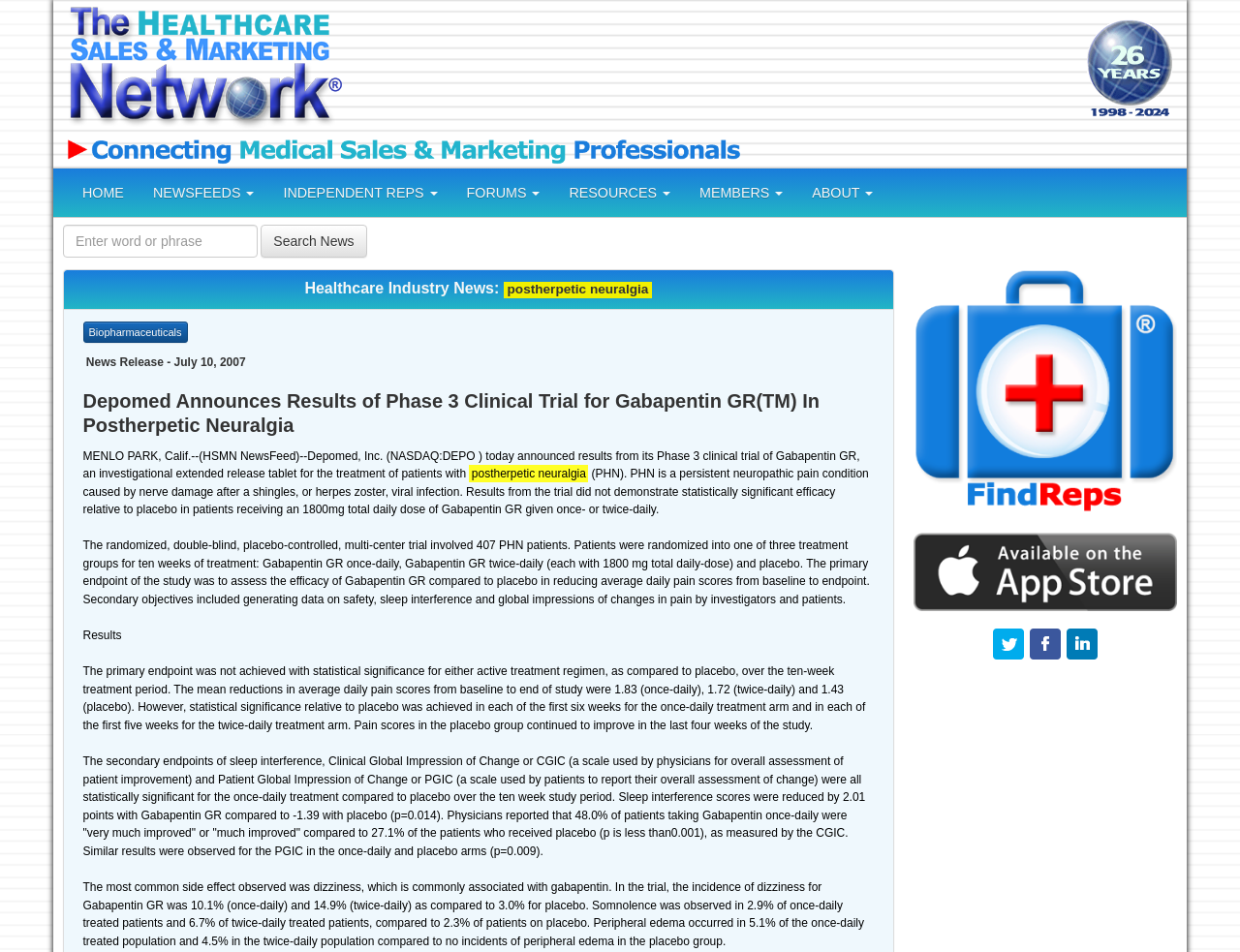Identify the bounding box coordinates for the UI element described as follows: name="btnSearch" value="Search News". Use the format (top-left x, top-left y, bottom-right x, bottom-right y) and ensure all values are floating point numbers between 0 and 1.

[0.21, 0.236, 0.296, 0.271]